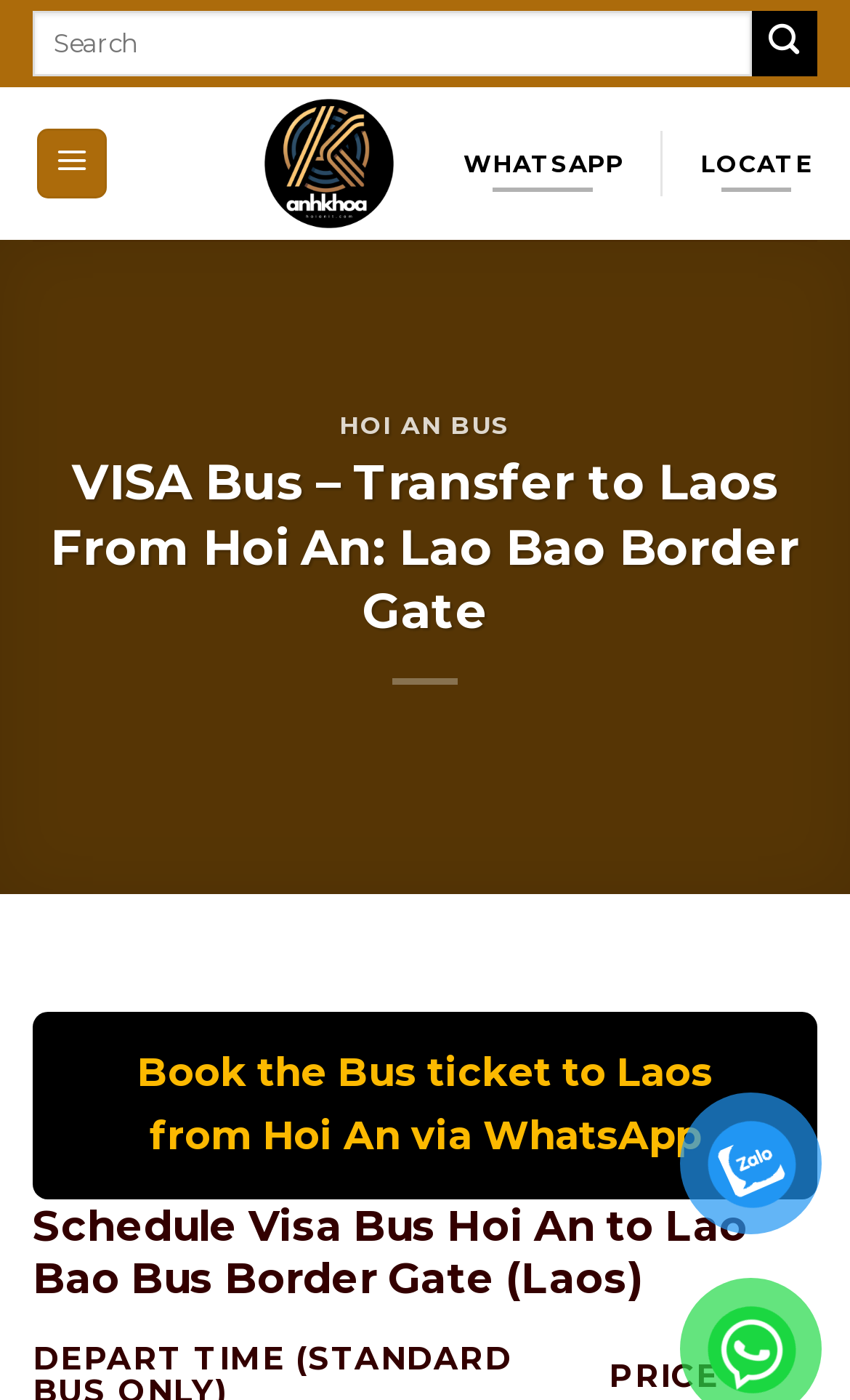What is the purpose of the search box?
Could you answer the question in a detailed manner, providing as much information as possible?

The search box is accompanied by a static text 'Search for:' and a submit button, suggesting that it is used to search for bus schedules or related information.